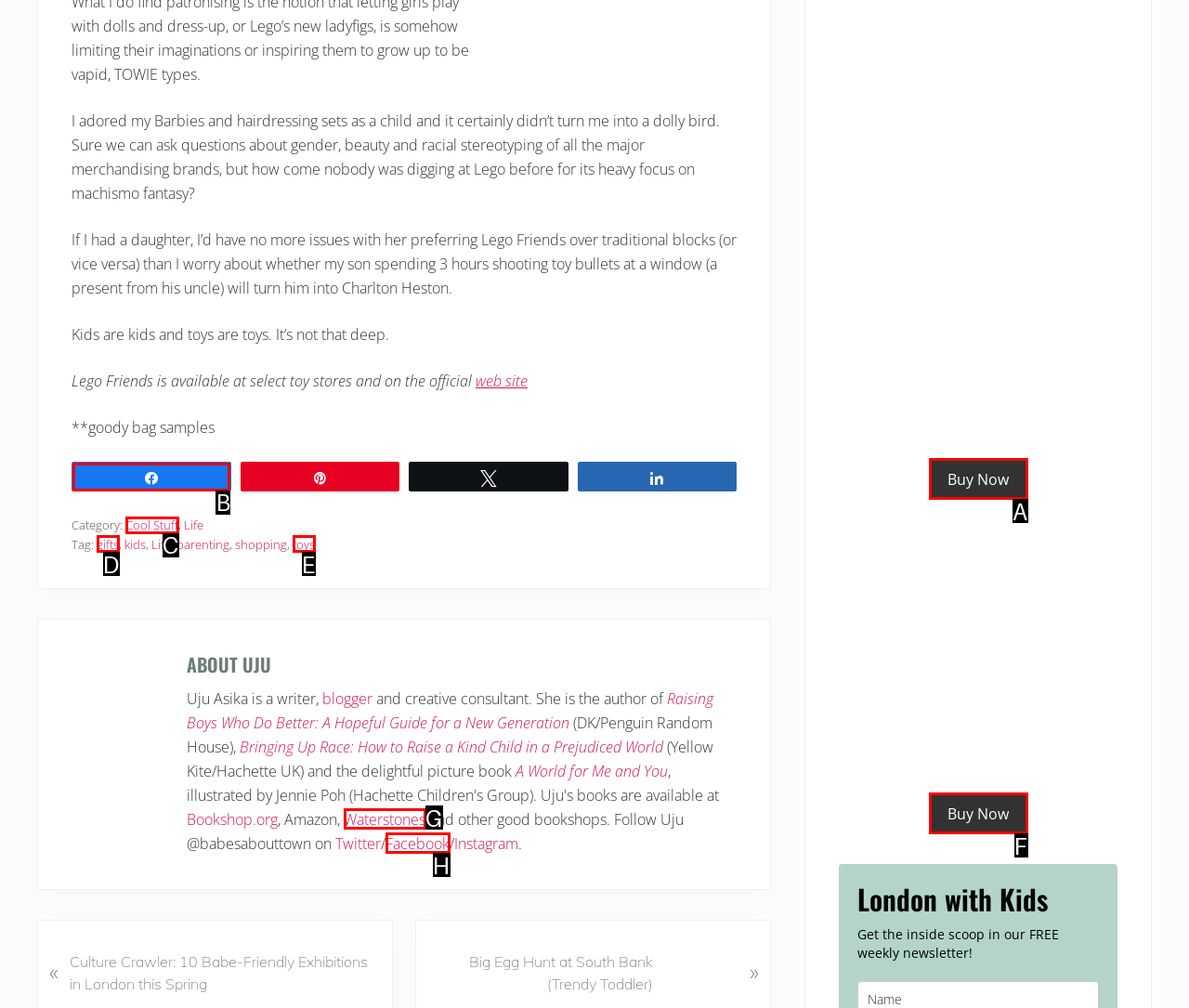Given the description: toys, identify the corresponding option. Answer with the letter of the appropriate option directly.

E